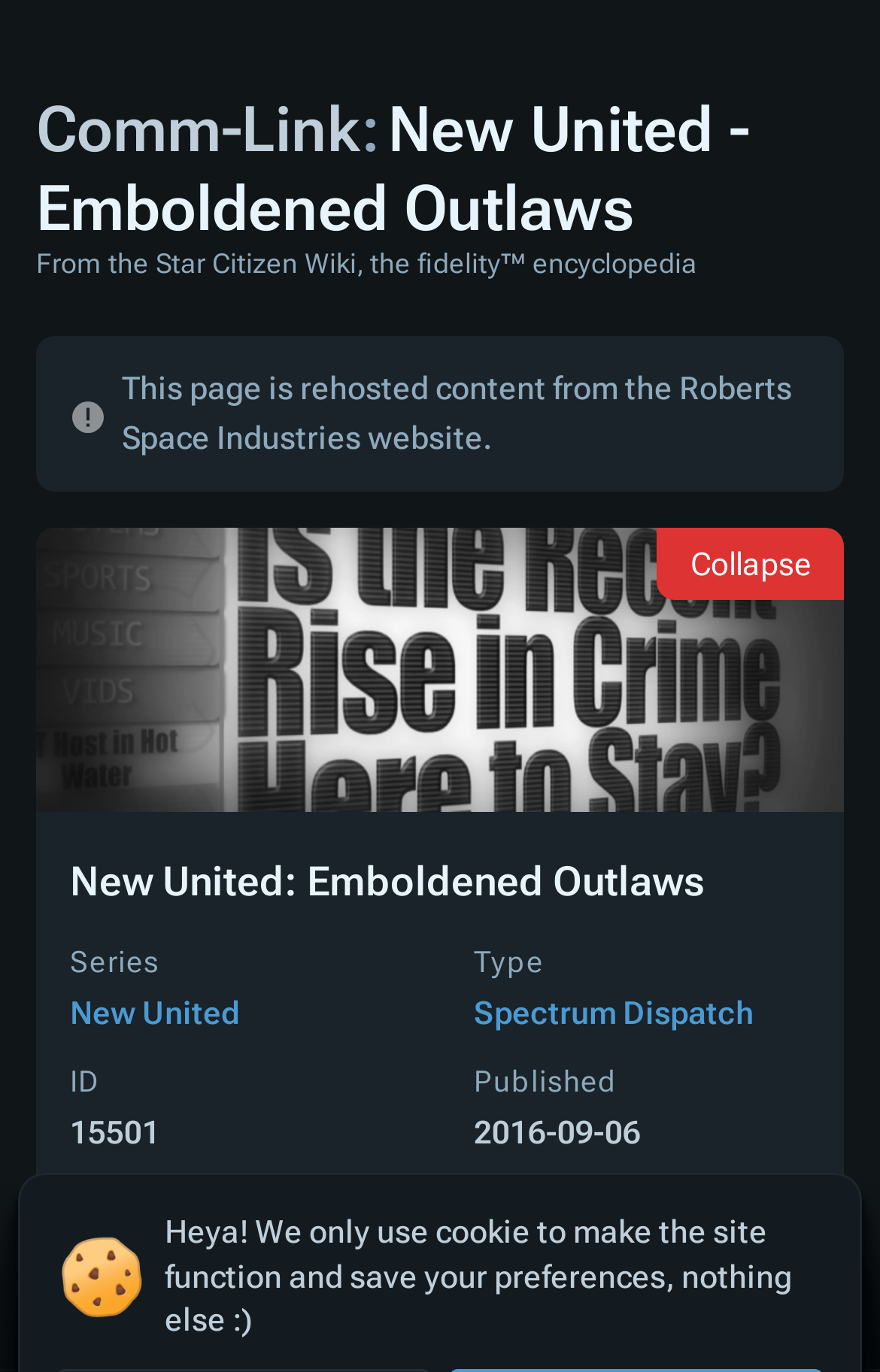Locate the bounding box coordinates of the element's region that should be clicked to carry out the following instruction: "View the source image of Comm-Link-EmboldenedOutlaws.jpg". The coordinates need to be four float numbers between 0 and 1, i.e., [left, top, right, bottom].

[0.041, 0.384, 0.959, 0.591]